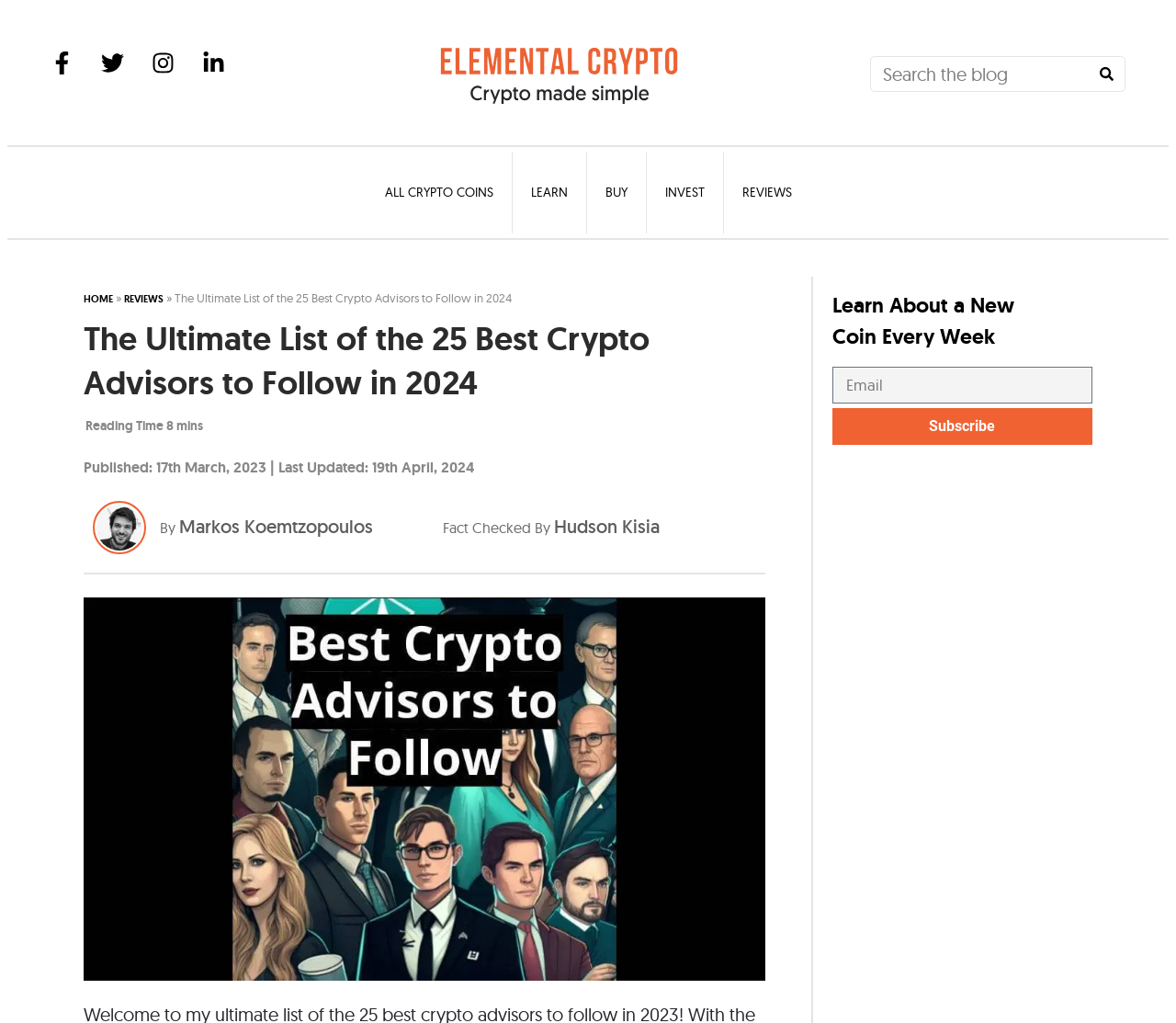Based on the element description: "Fact Checked By Hudson Kisia", identify the UI element and provide its bounding box coordinates. Use four float numbers between 0 and 1, [left, top, right, bottom].

[0.376, 0.504, 0.561, 0.527]